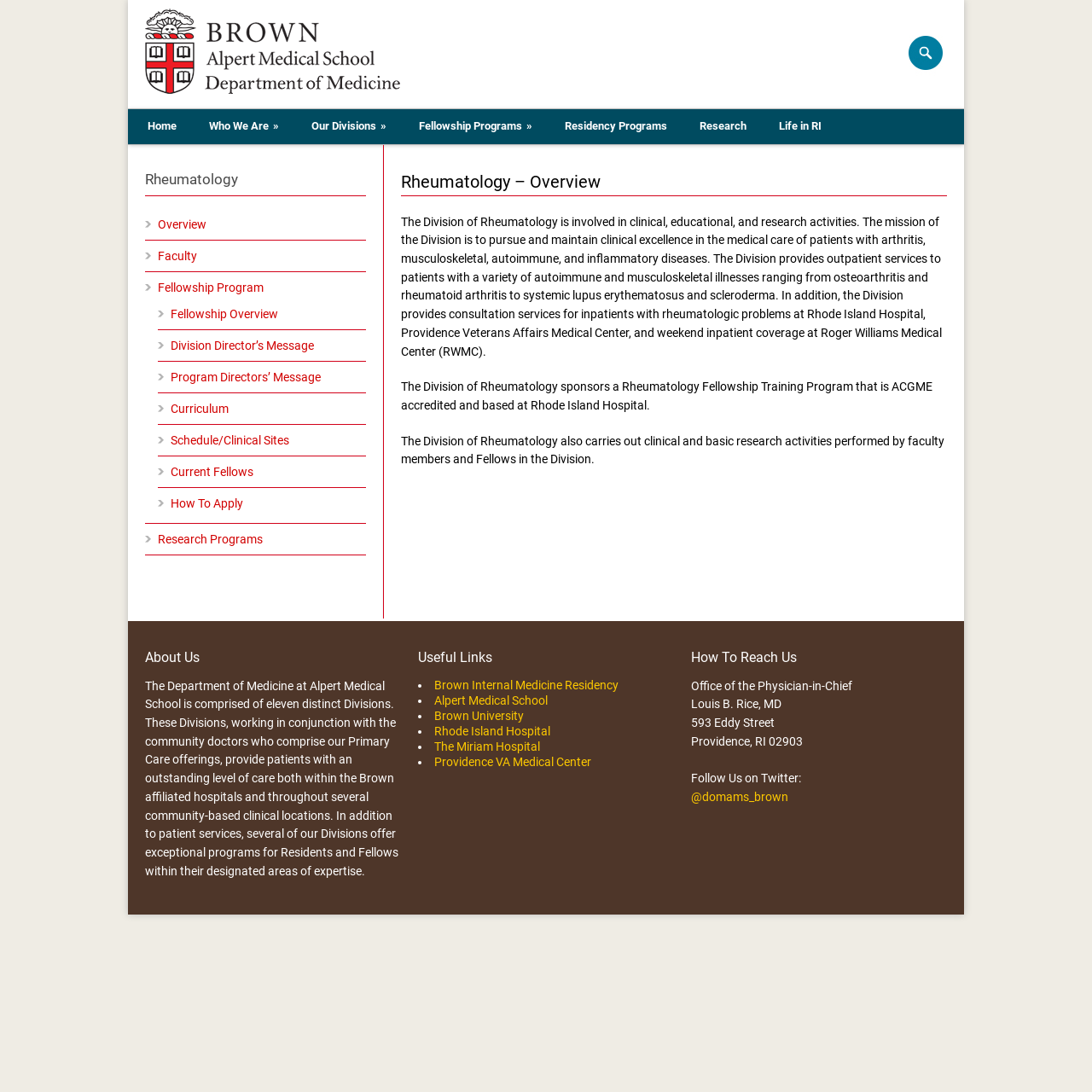Please analyze the image and give a detailed answer to the question:
What is the name of the program mentioned in the 'Rheumatology' section?

I found the answer by looking at the 'Rheumatology' section, which contains a link to 'Fellowship Overview'. This suggests that the program mentioned in this section is the Fellowship Program.